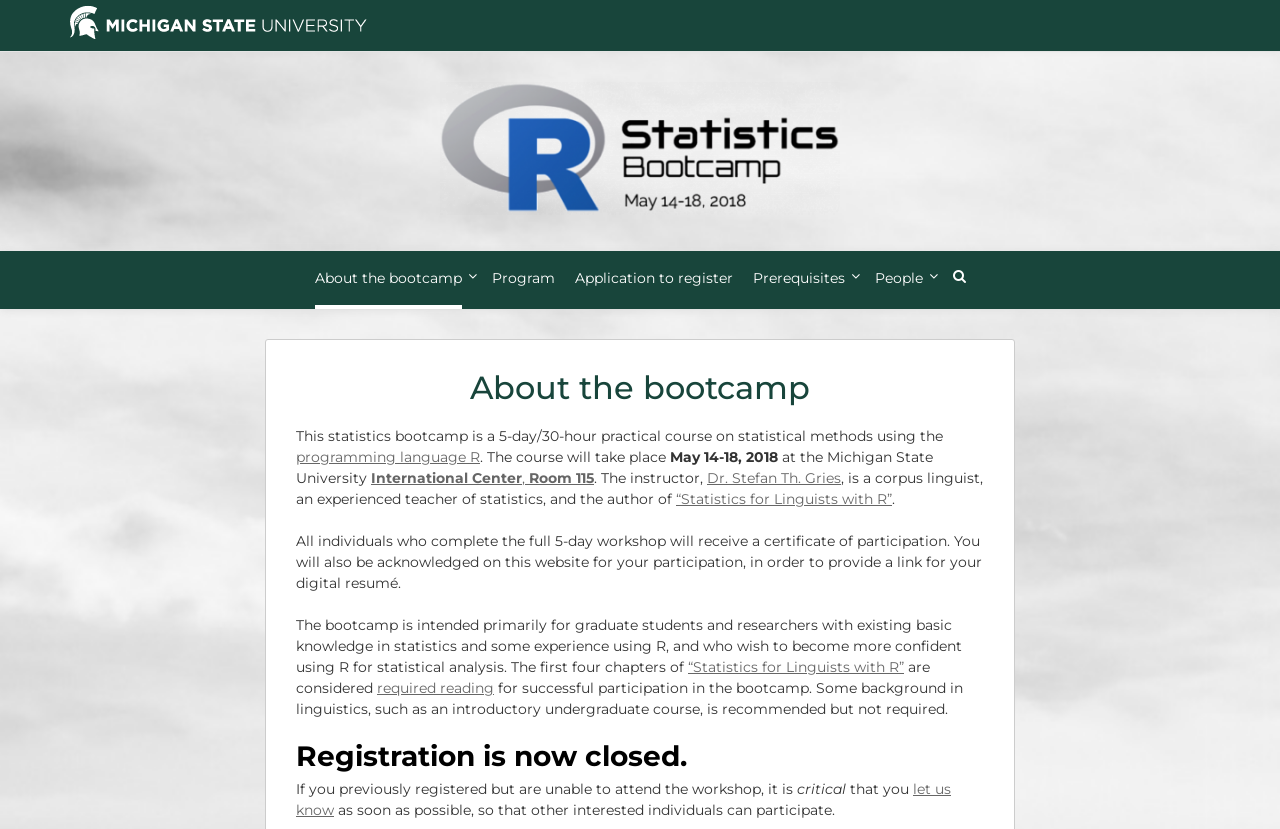Please provide a comprehensive response to the question below by analyzing the image: 
What is the duration of the statistics bootcamp?

The answer can be found in the StaticText element 'This statistics bootcamp is a 5-day/30-hour practical course on statistical methods using the...' which describes the bootcamp.